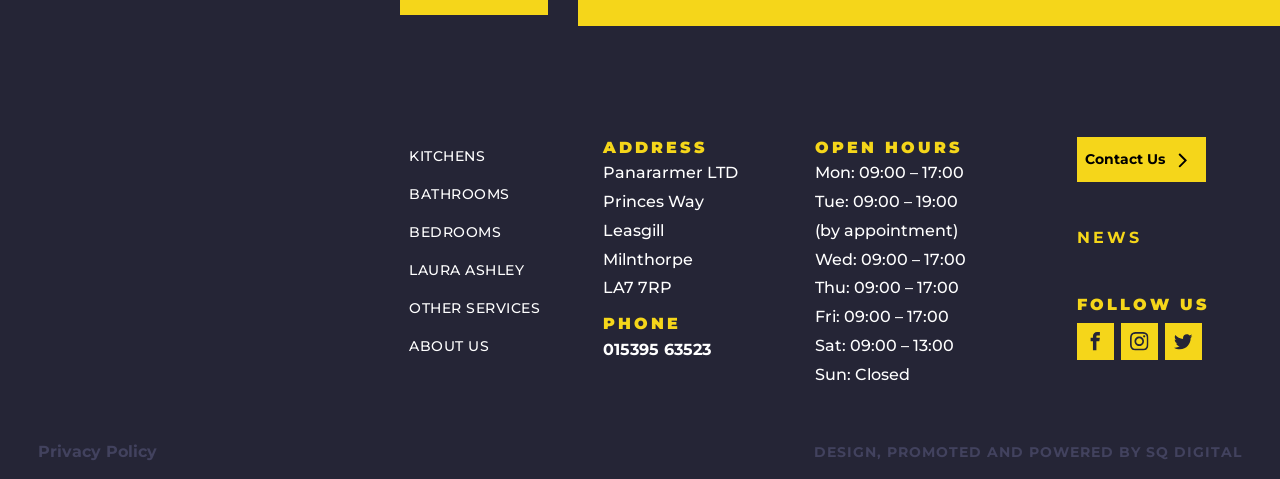Locate the bounding box of the UI element with the following description: "Bathrooms".

[0.305, 0.365, 0.422, 0.444]